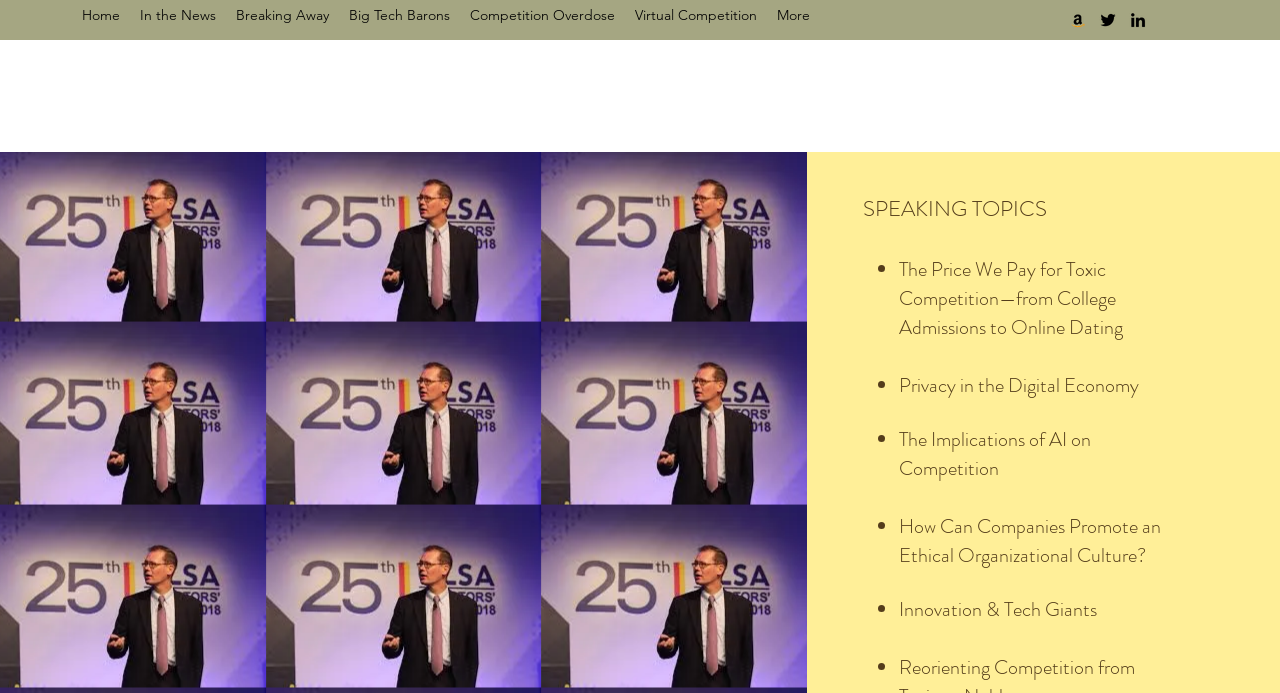Identify the coordinates of the bounding box for the element that must be clicked to accomplish the instruction: "Visit the 'University of Wisconsin Madison home page'".

None